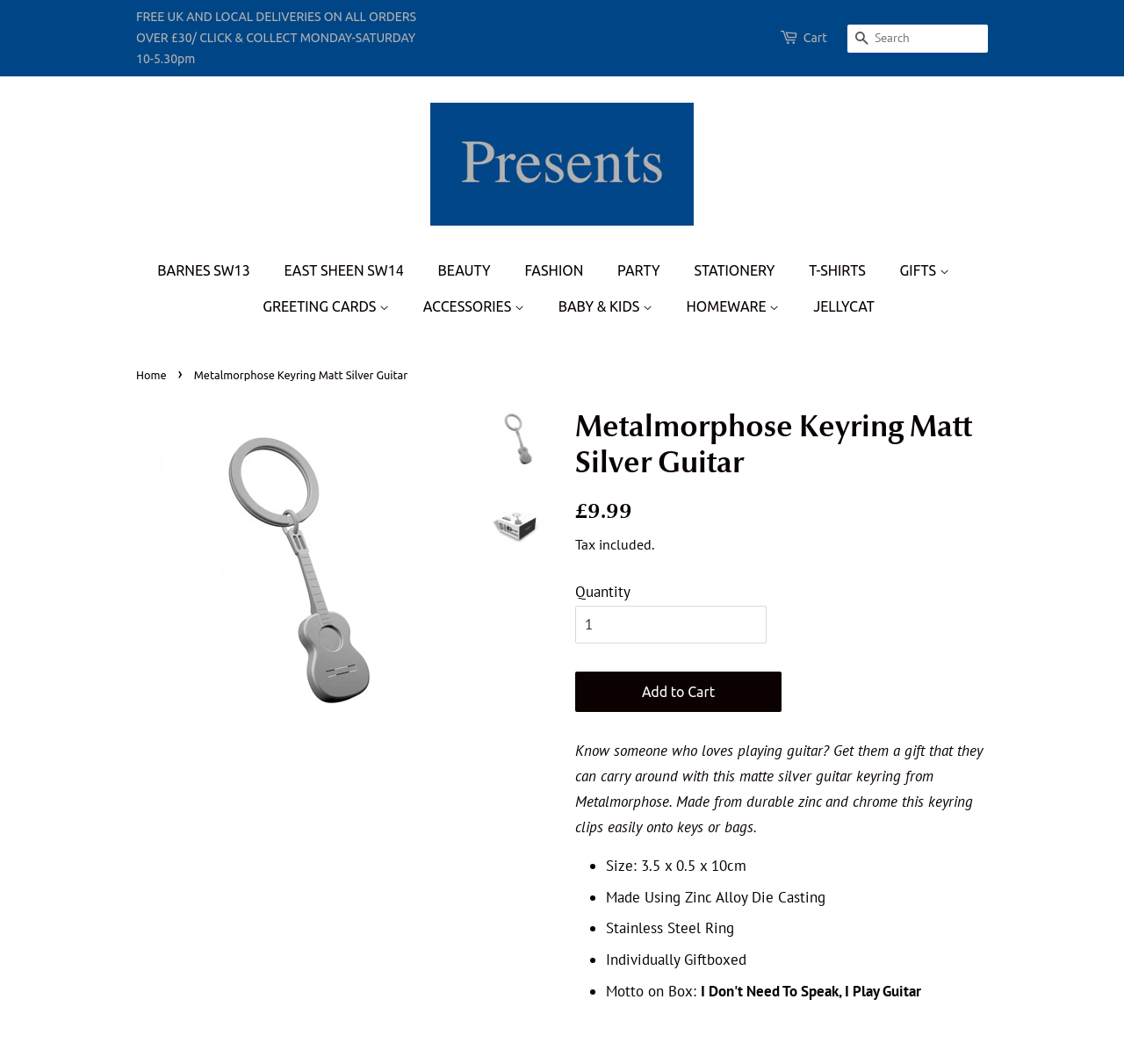Find the bounding box coordinates of the UI element according to this description: "alt="Metalmorphose Keyring Matt Silver Guitar"".

[0.434, 0.384, 0.488, 0.442]